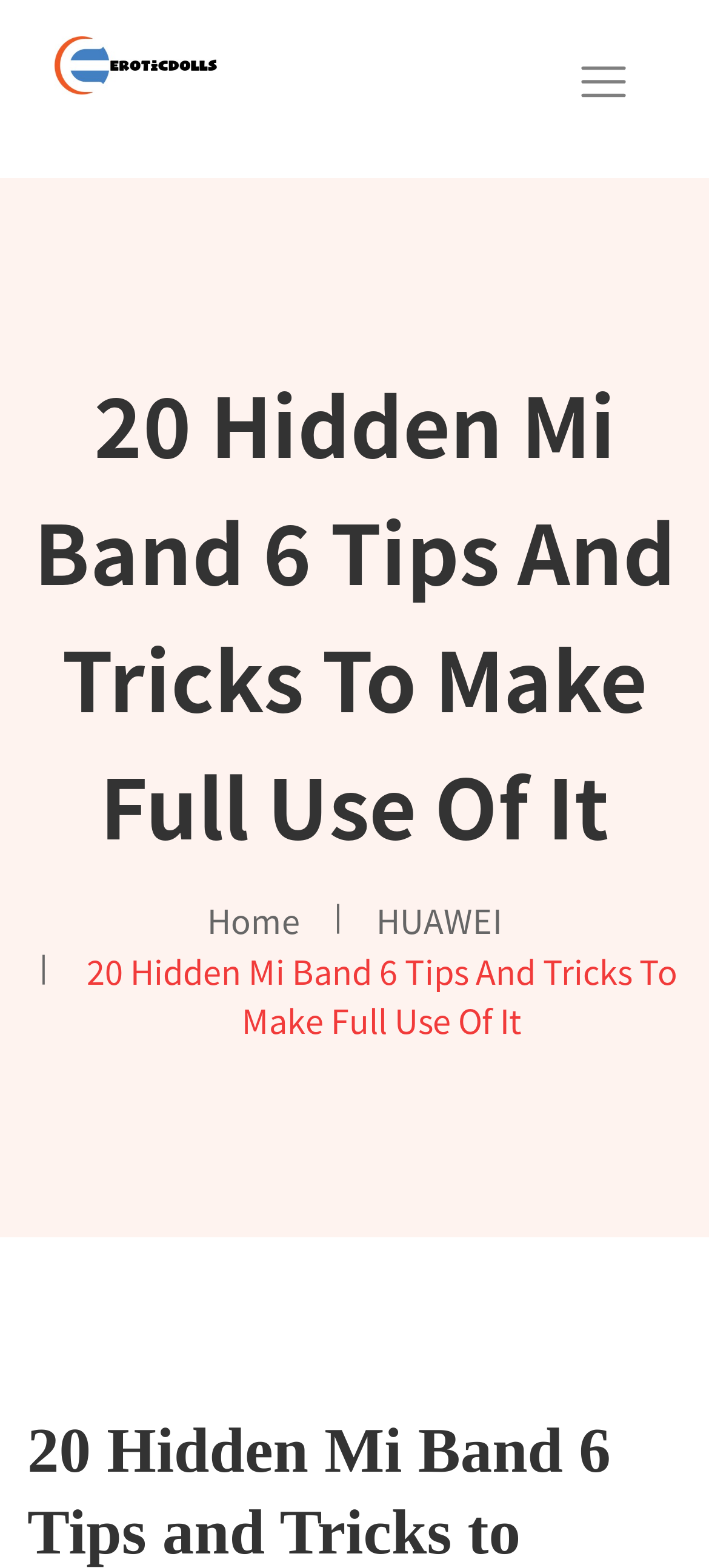Please predict the bounding box coordinates (top-left x, top-left y, bottom-right x, bottom-right y) for the UI element in the screenshot that fits the description: Home

[0.292, 0.571, 0.423, 0.601]